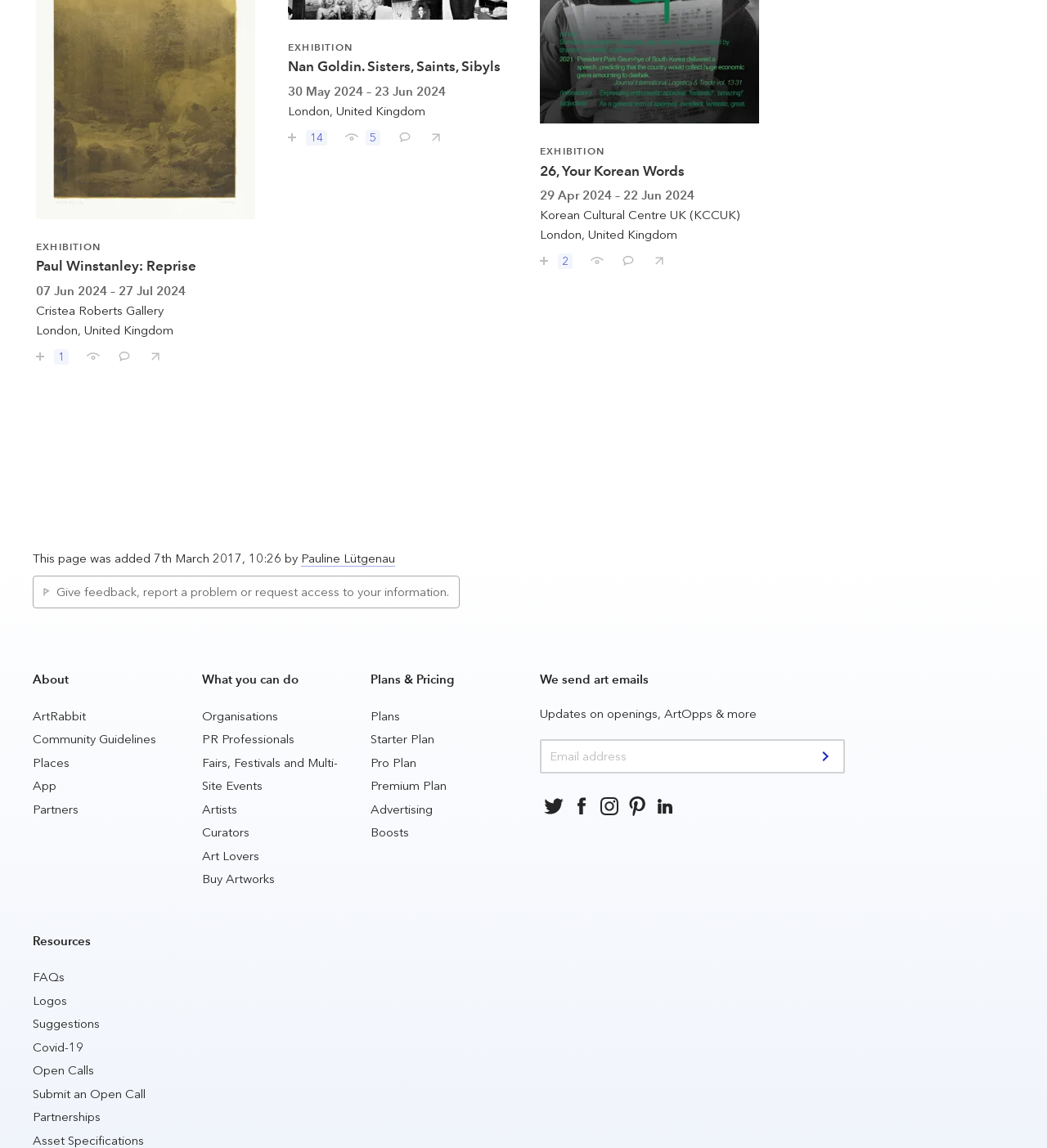Highlight the bounding box of the UI element that corresponds to this description: "Fairs, Festivals and Multi-Site Events".

[0.193, 0.658, 0.322, 0.691]